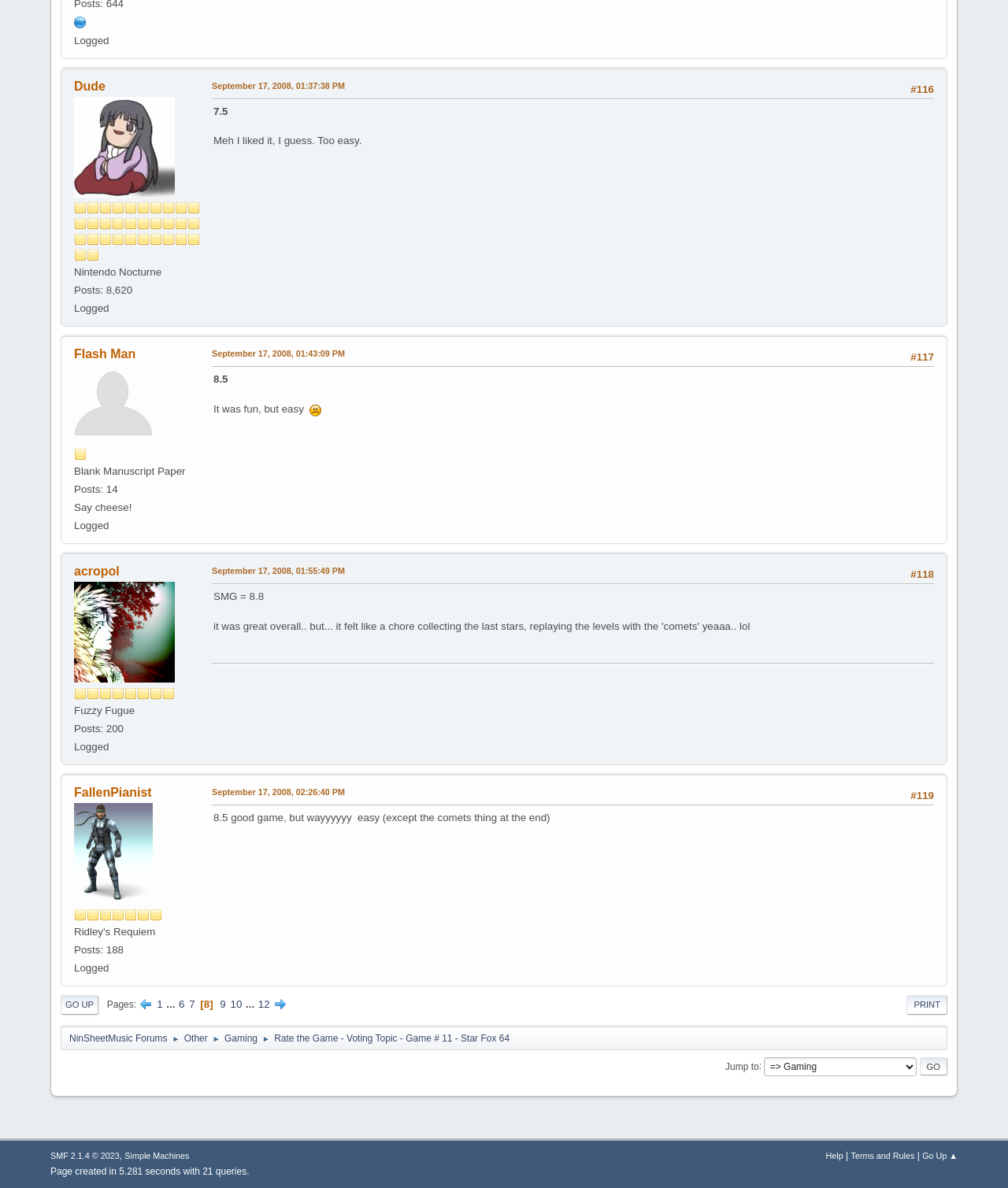Refer to the image and provide an in-depth answer to the question:
What is the username of the first user?

The first user's username is 'Dude' which can be found in the heading element with the text 'Dude'.